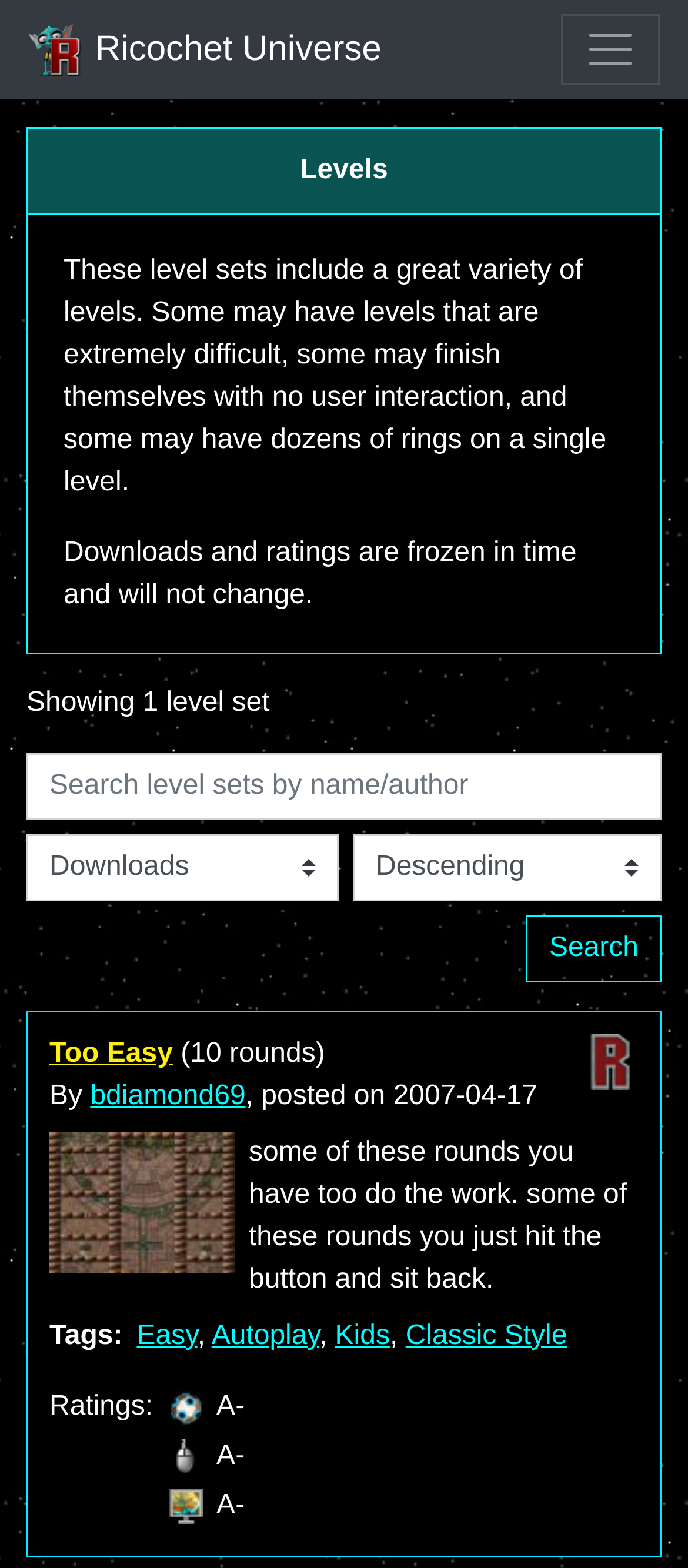Please identify the bounding box coordinates of the clickable element to fulfill the following instruction: "View level set details". The coordinates should be four float numbers between 0 and 1, i.e., [left, top, right, bottom].

[0.072, 0.663, 0.251, 0.682]